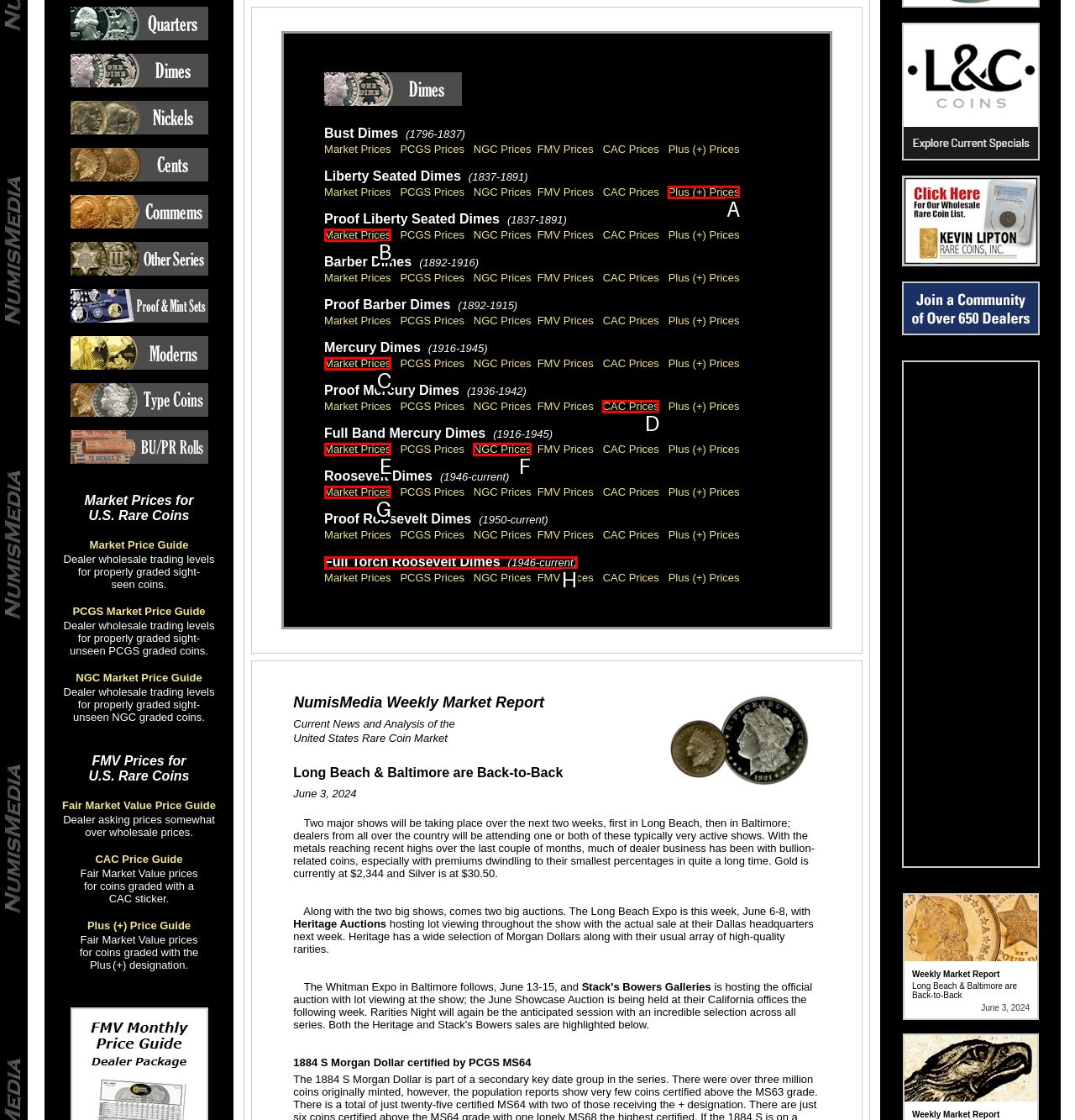Look at the description: Full Torch Roosevelt Dimes (1946-current)
Determine the letter of the matching UI element from the given choices.

H